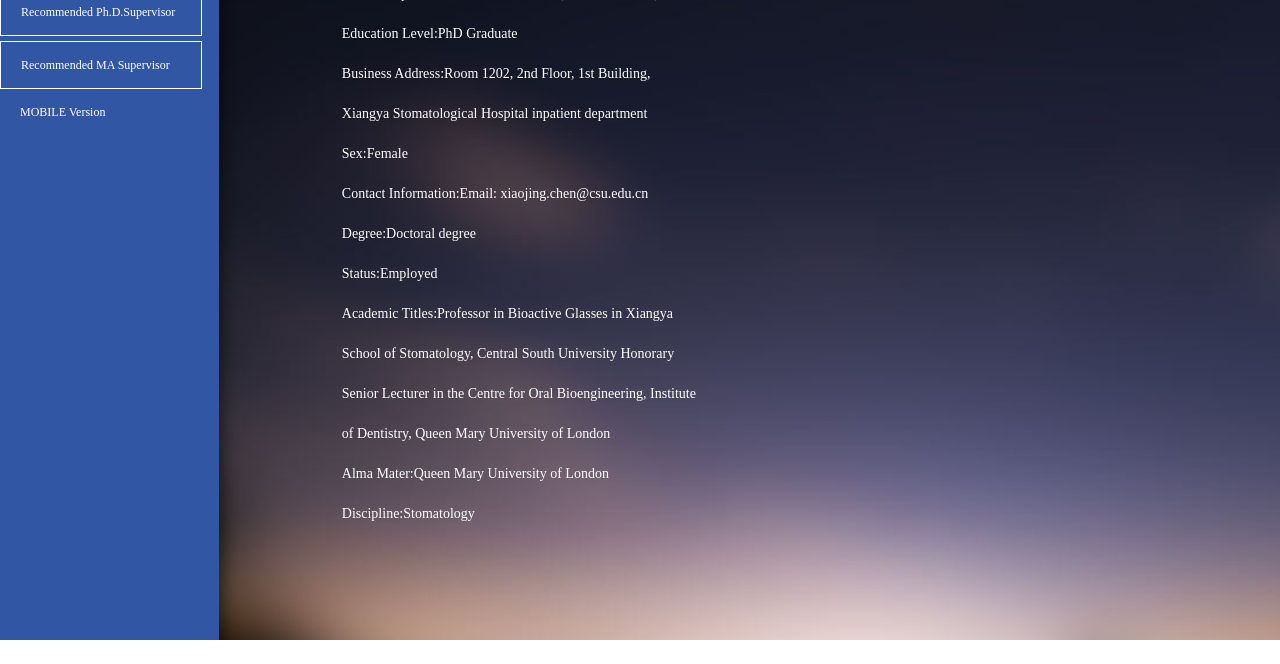Using floating point numbers between 0 and 1, provide the bounding box coordinates in the format (top-left x, top-left y, bottom-right x, bottom-right y). Locate the UI element described here: MOBILE Version

[0.016, 0.134, 0.082, 0.203]